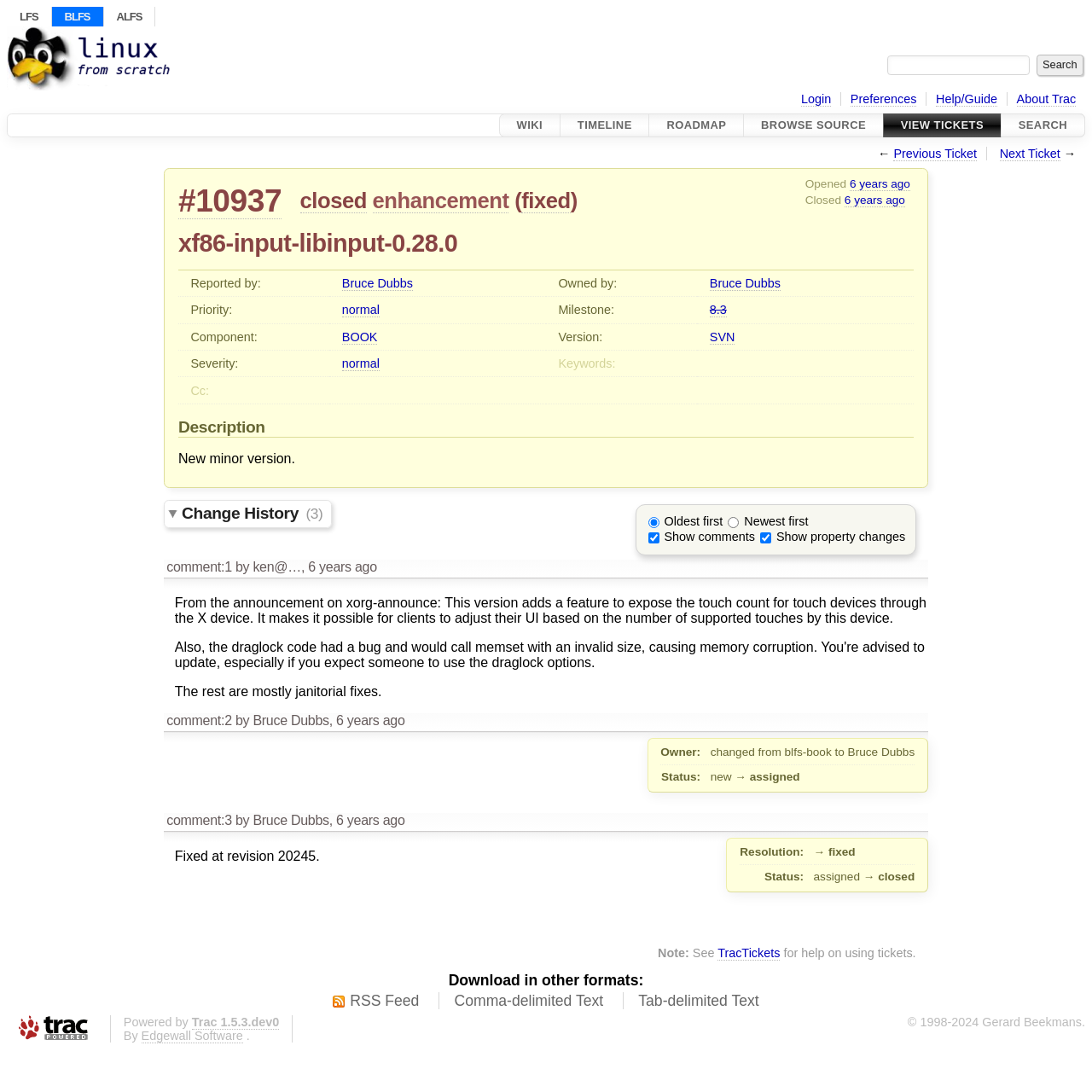Identify the bounding box coordinates of the clickable region necessary to fulfill the following instruction: "Go to the previous ticket". The bounding box coordinates should be four float numbers between 0 and 1, i.e., [left, top, right, bottom].

[0.818, 0.134, 0.895, 0.147]